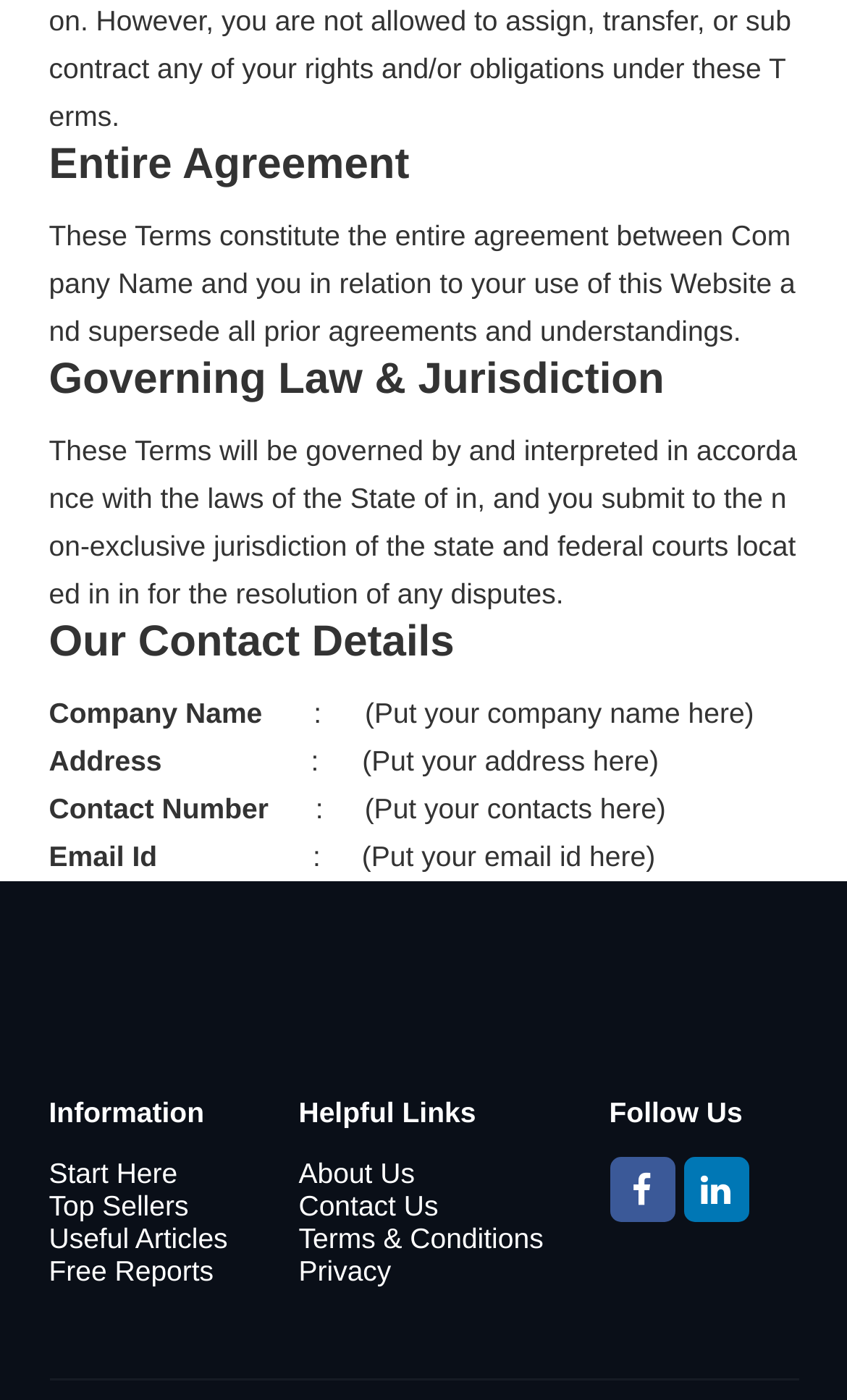Pinpoint the bounding box coordinates of the clickable element to carry out the following instruction: "Click on Terms & Conditions."

[0.353, 0.873, 0.722, 0.896]